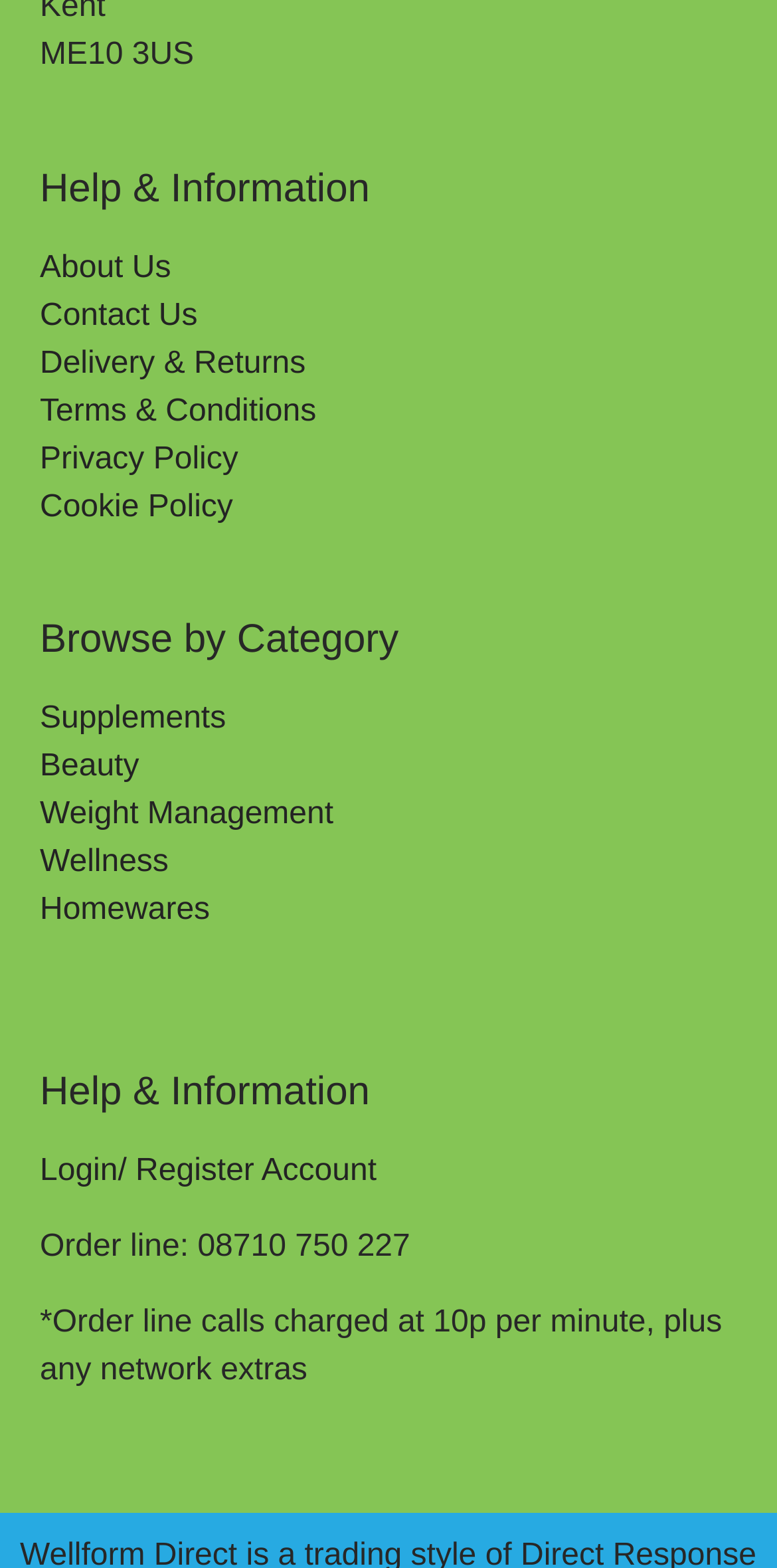Please identify the bounding box coordinates of the clickable area that will allow you to execute the instruction: "View Terms & Conditions".

[0.051, 0.252, 0.407, 0.273]